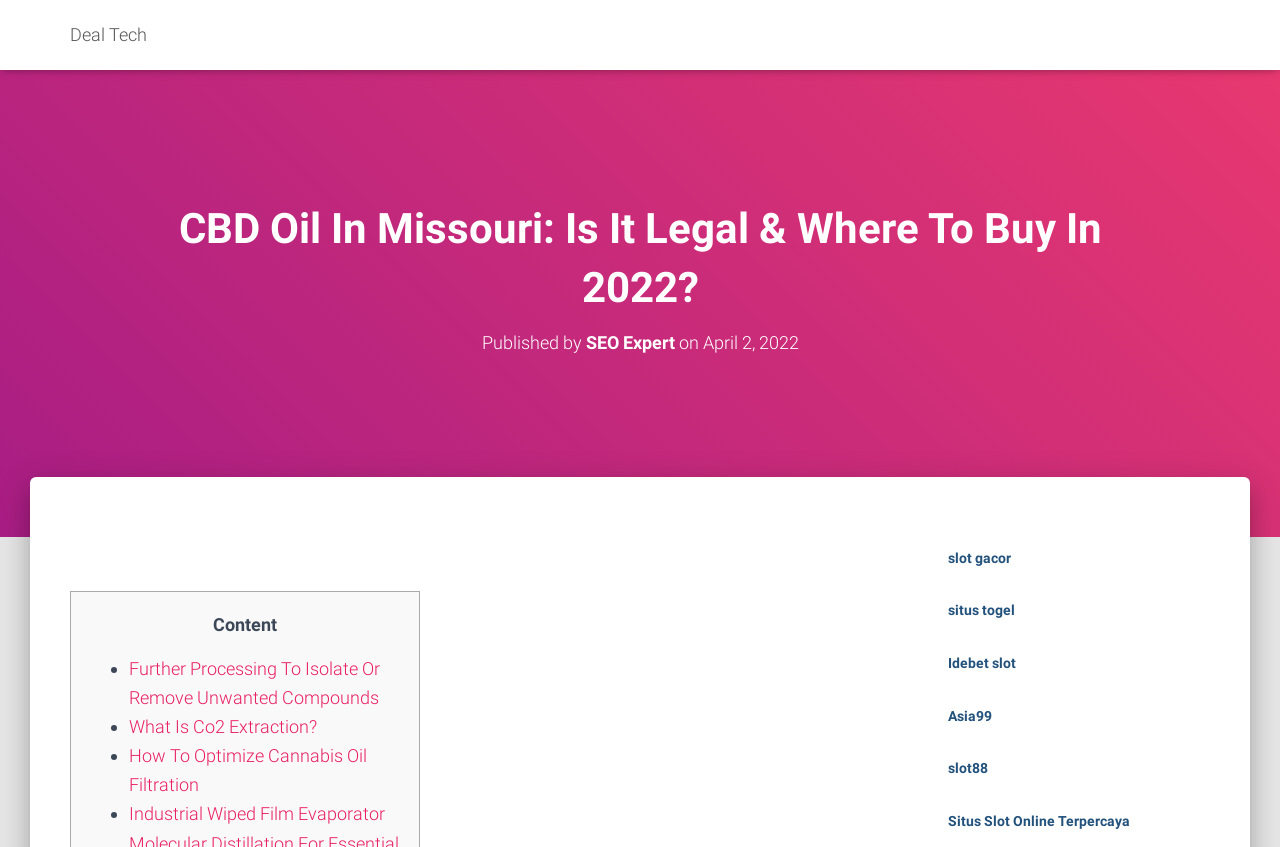Find the bounding box coordinates of the element you need to click on to perform this action: 'Click on the 'Deal Tech' link'. The coordinates should be represented by four float values between 0 and 1, in the format [left, top, right, bottom].

[0.043, 0.012, 0.127, 0.071]